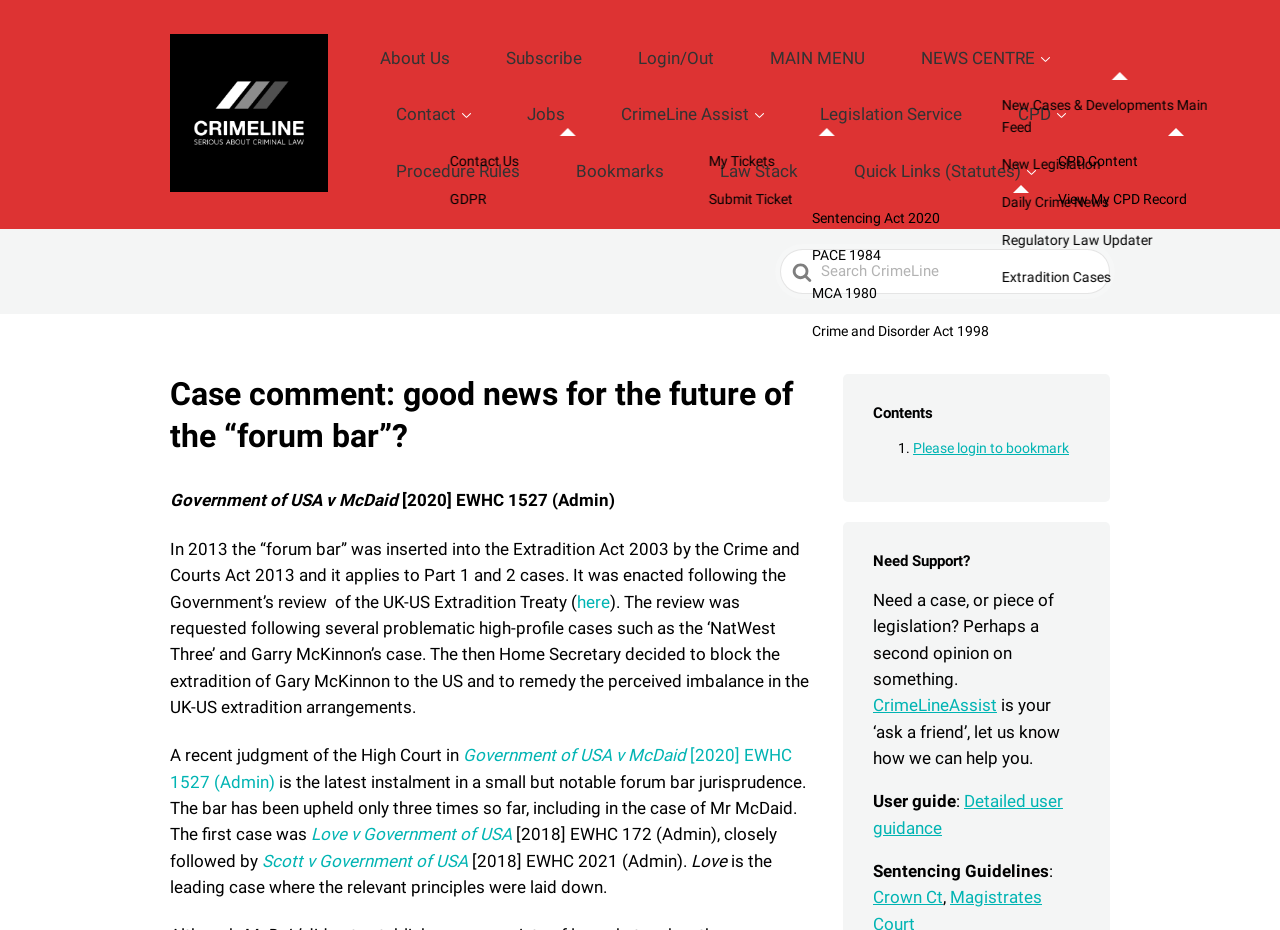Kindly determine the bounding box coordinates for the clickable area to achieve the given instruction: "Visit Facebook".

None